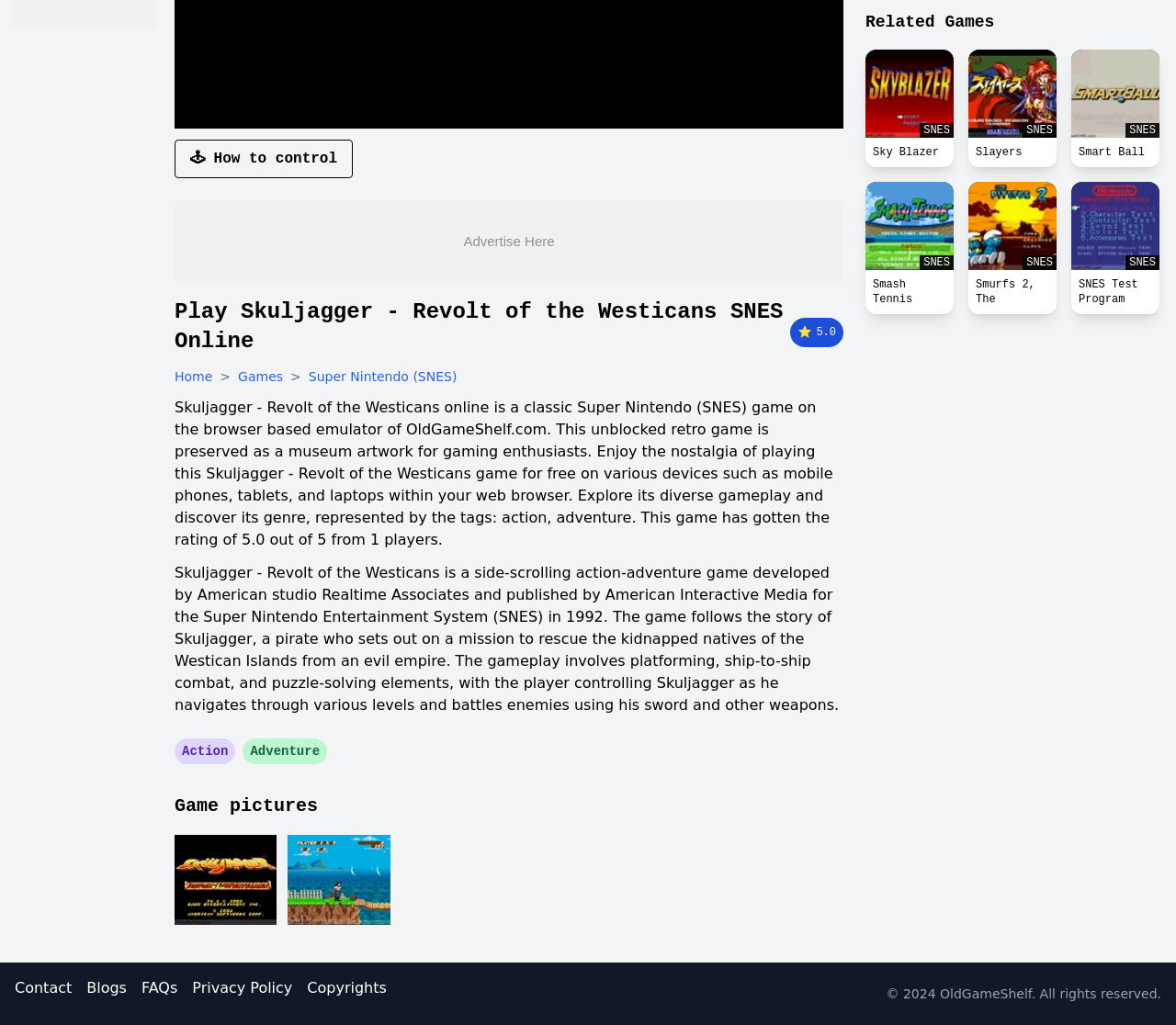Please find the bounding box coordinates in the format (top-left x, top-left y, bottom-right x, bottom-right y) for the given element description. Ensure the coordinates are floating point numbers between 0 and 1. Description: Super Nintendo (SNES)

[0.262, 0.358, 0.389, 0.376]